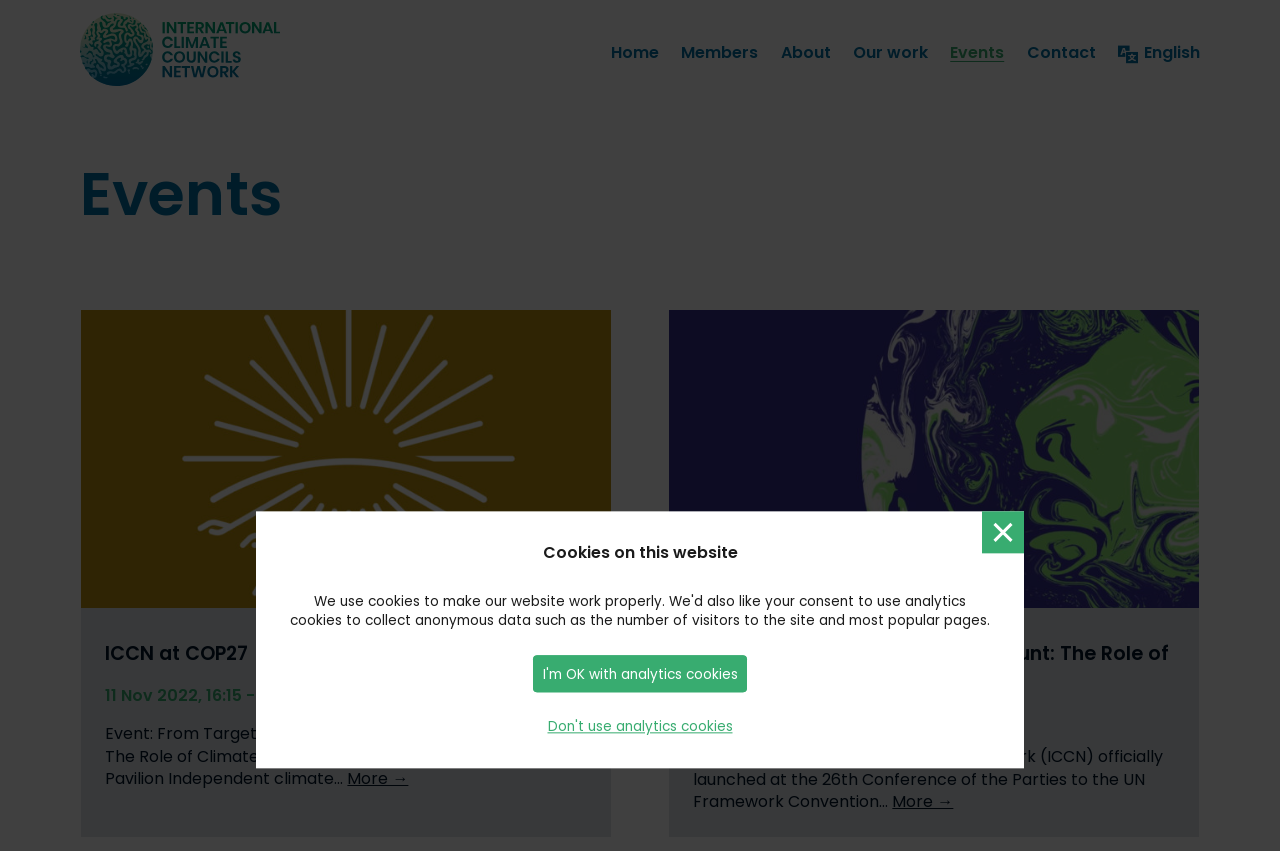What is the name of the organization that launched at the 26th Conference of the Parties to the UN Framework Convention? Analyze the screenshot and reply with just one word or a short phrase.

International Climate Councils Network (ICCN)